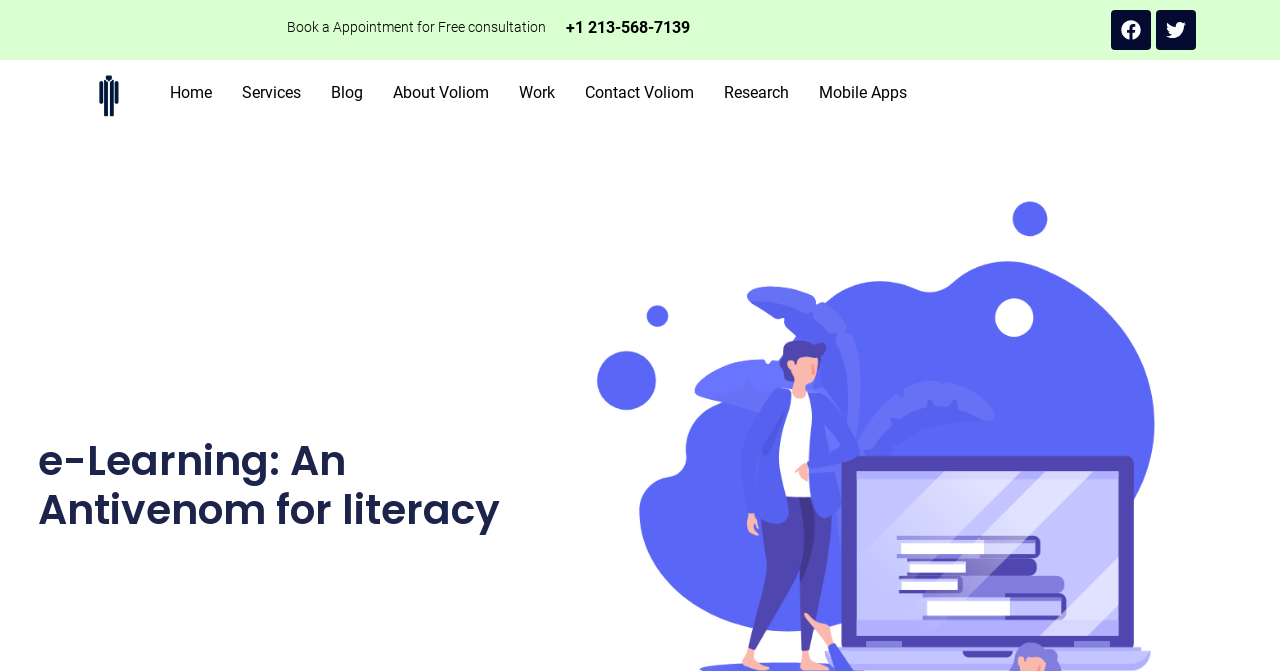Please indicate the bounding box coordinates of the element's region to be clicked to achieve the instruction: "Click the 'Fundusze Europejskie' link". Provide the coordinates as four float numbers between 0 and 1, i.e., [left, top, right, bottom].

None